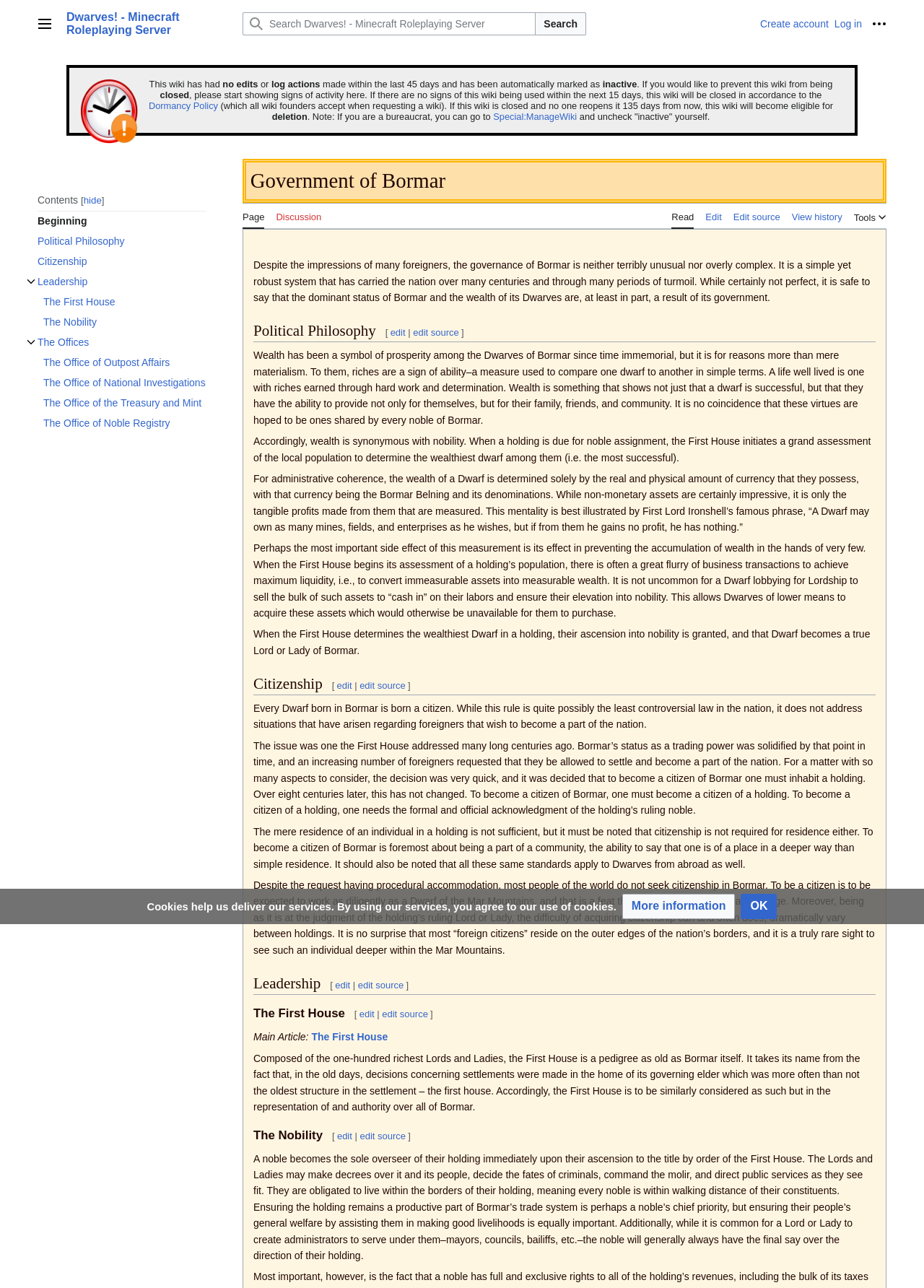Pinpoint the bounding box coordinates of the clickable area necessary to execute the following instruction: "Search Dwarves! - Minecraft Roleplaying Server". The coordinates should be given as four float numbers between 0 and 1, namely [left, top, right, bottom].

[0.262, 0.01, 0.58, 0.027]